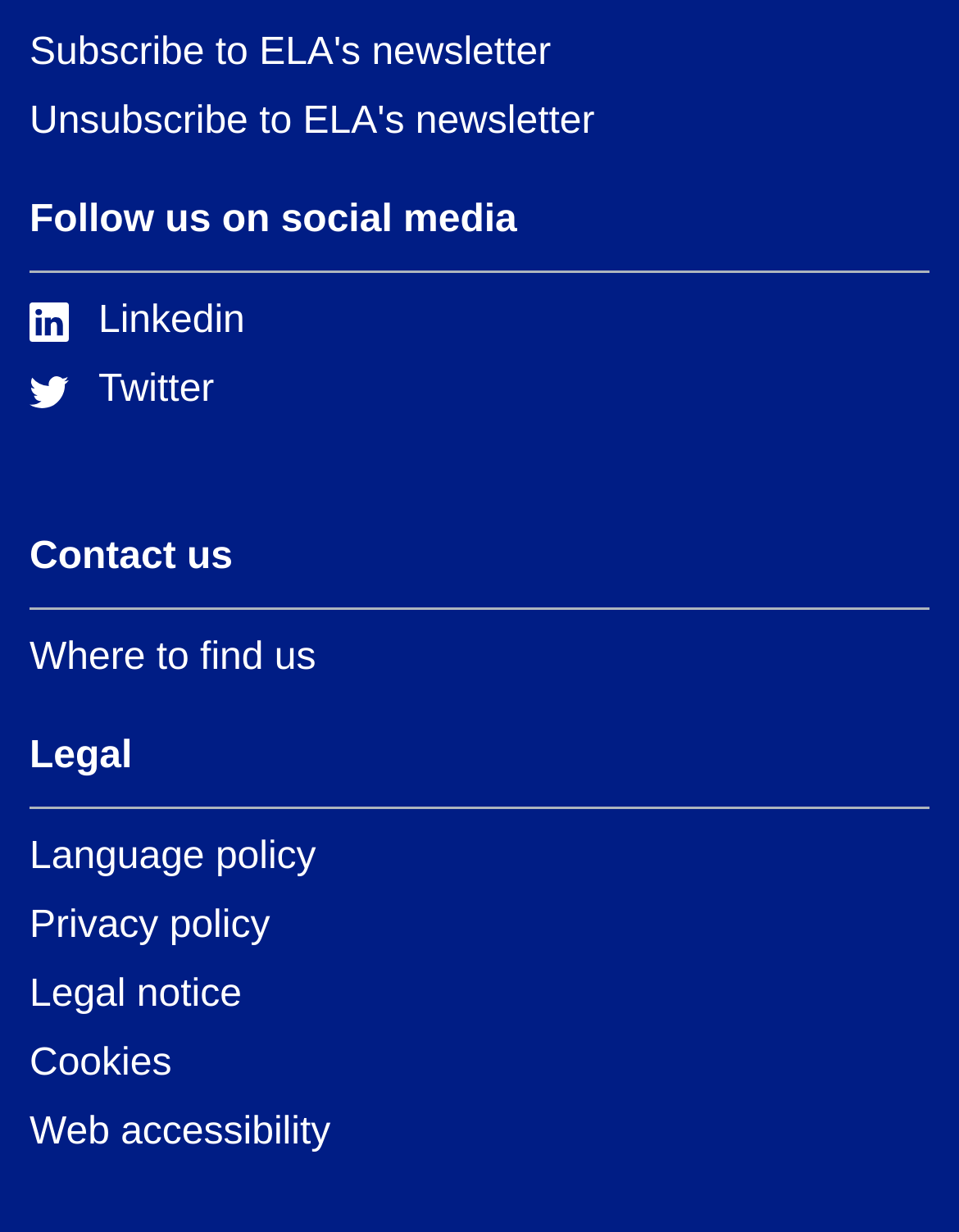Use a single word or phrase to answer this question: 
What is the text above the social media links?

Follow us on social media